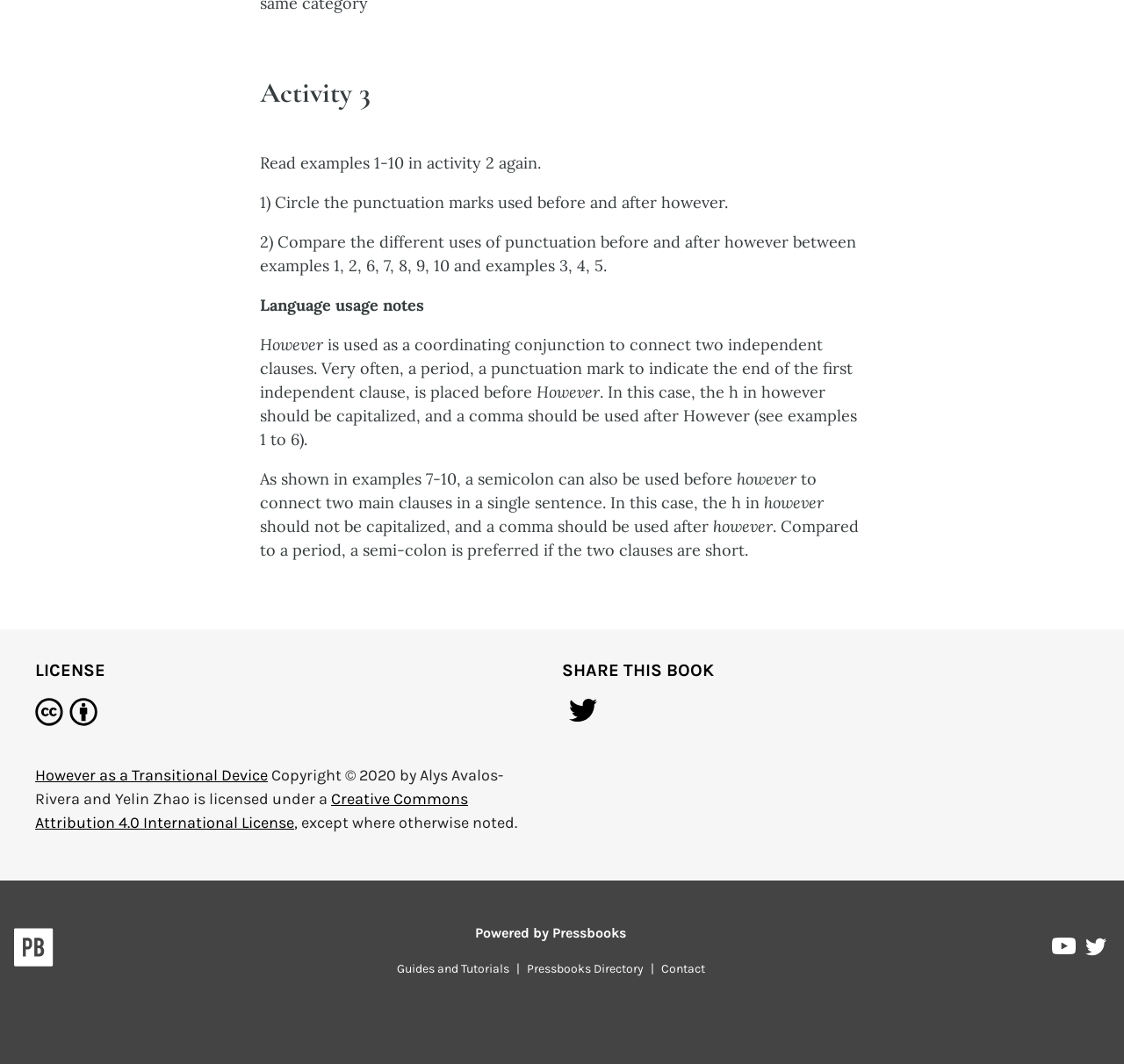Pinpoint the bounding box coordinates of the area that must be clicked to complete this instruction: "Click on 'Contact'".

[0.582, 0.903, 0.633, 0.917]